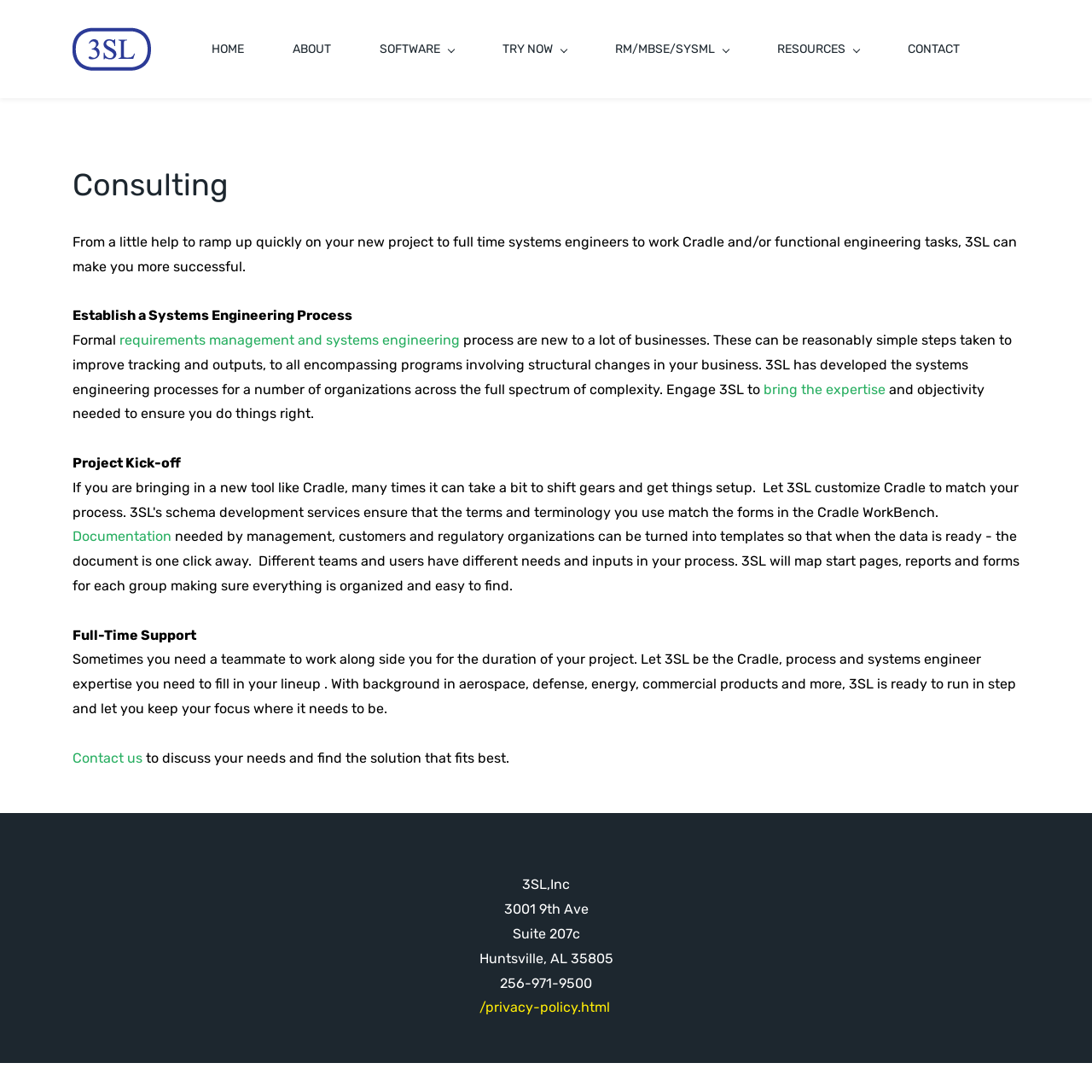Pinpoint the bounding box coordinates for the area that should be clicked to perform the following instruction: "Click on the TRY NOW link".

[0.448, 0.033, 0.531, 0.057]